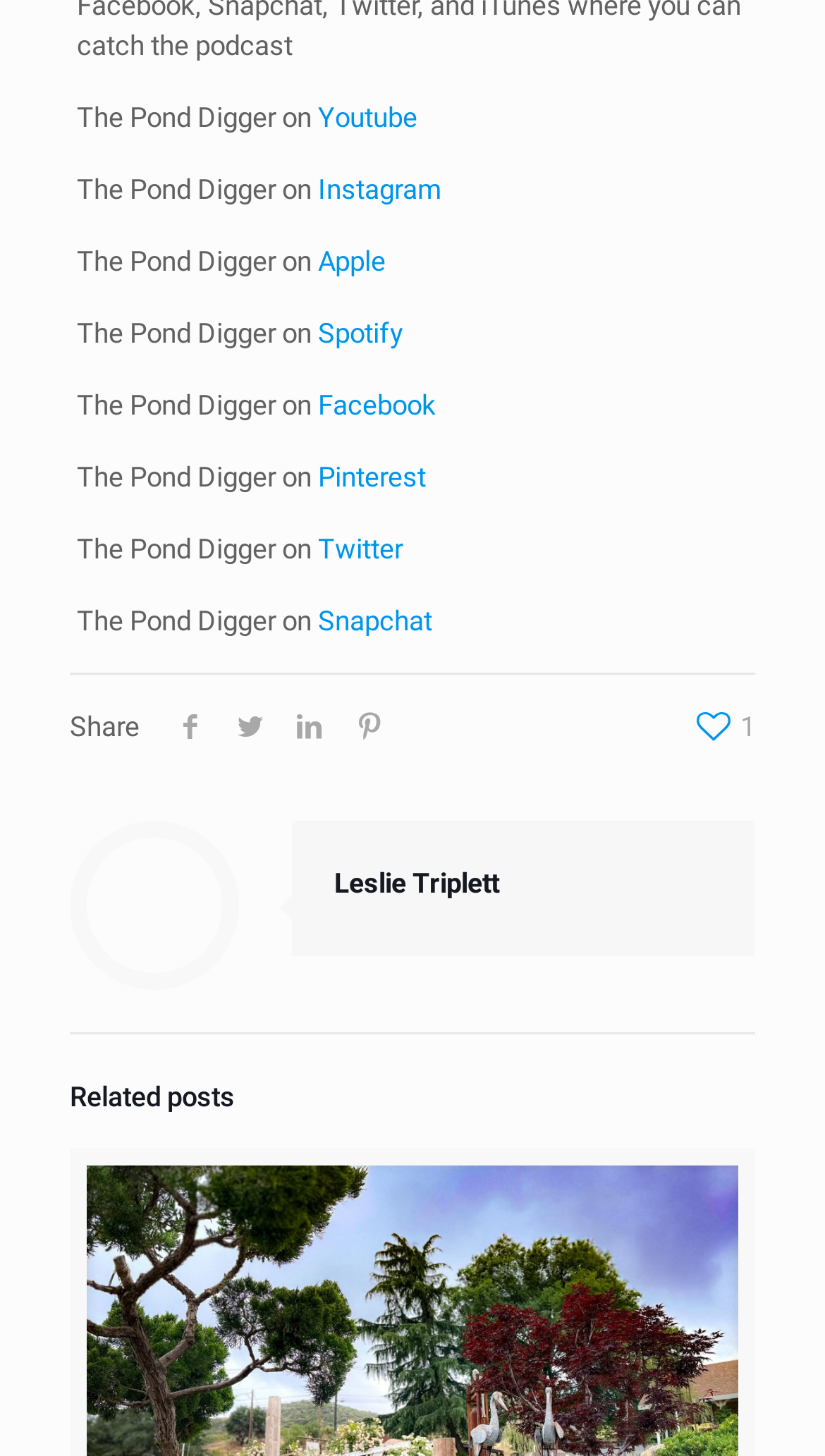Find the bounding box coordinates of the clickable element required to execute the following instruction: "View related posts". Provide the coordinates as four float numbers between 0 and 1, i.e., [left, top, right, bottom].

[0.085, 0.739, 0.915, 0.767]